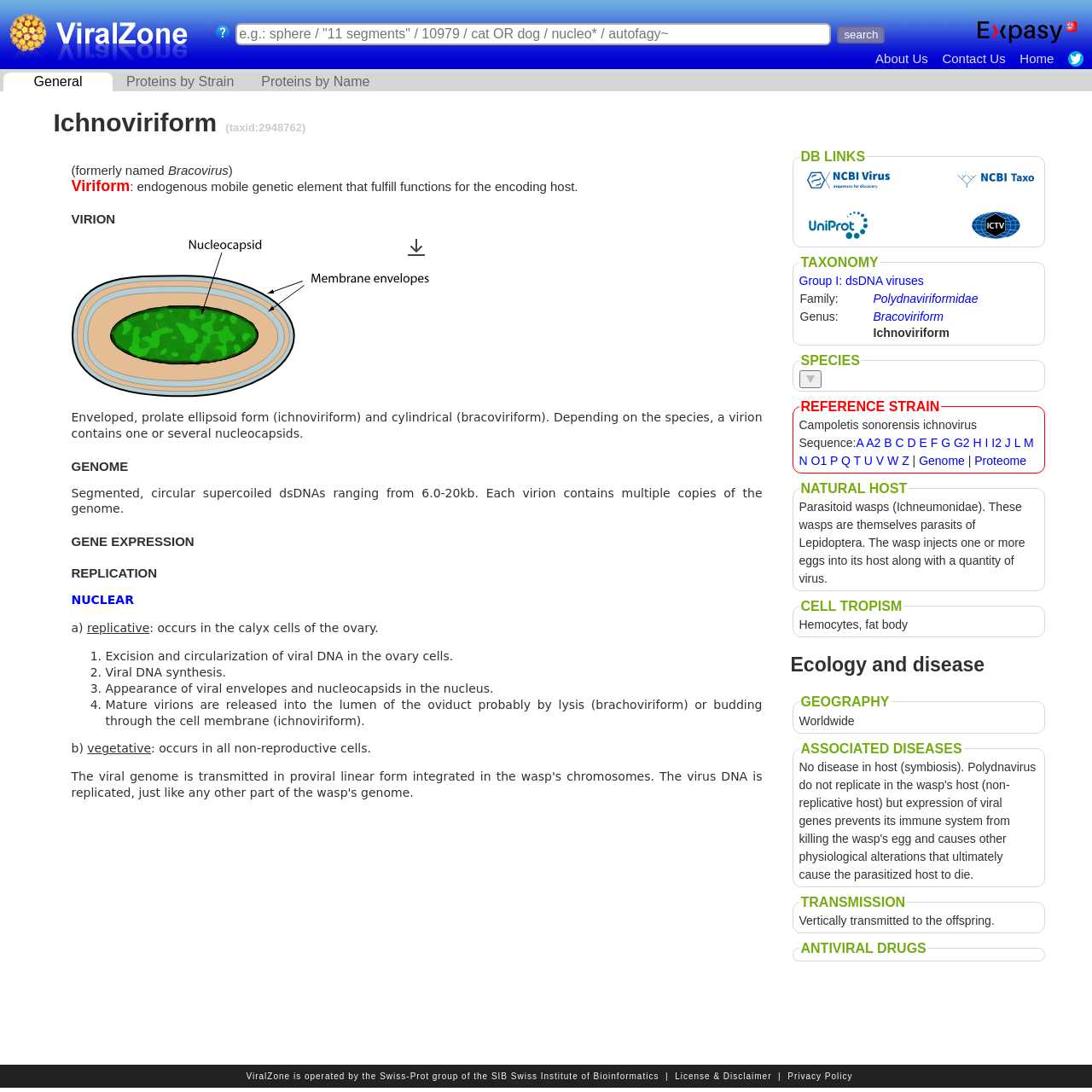Specify the bounding box coordinates (top-left x, top-left y, bottom-right x, bottom-right y) of the UI element in the screenshot that matches this description: value="search"

[0.767, 0.023, 0.81, 0.039]